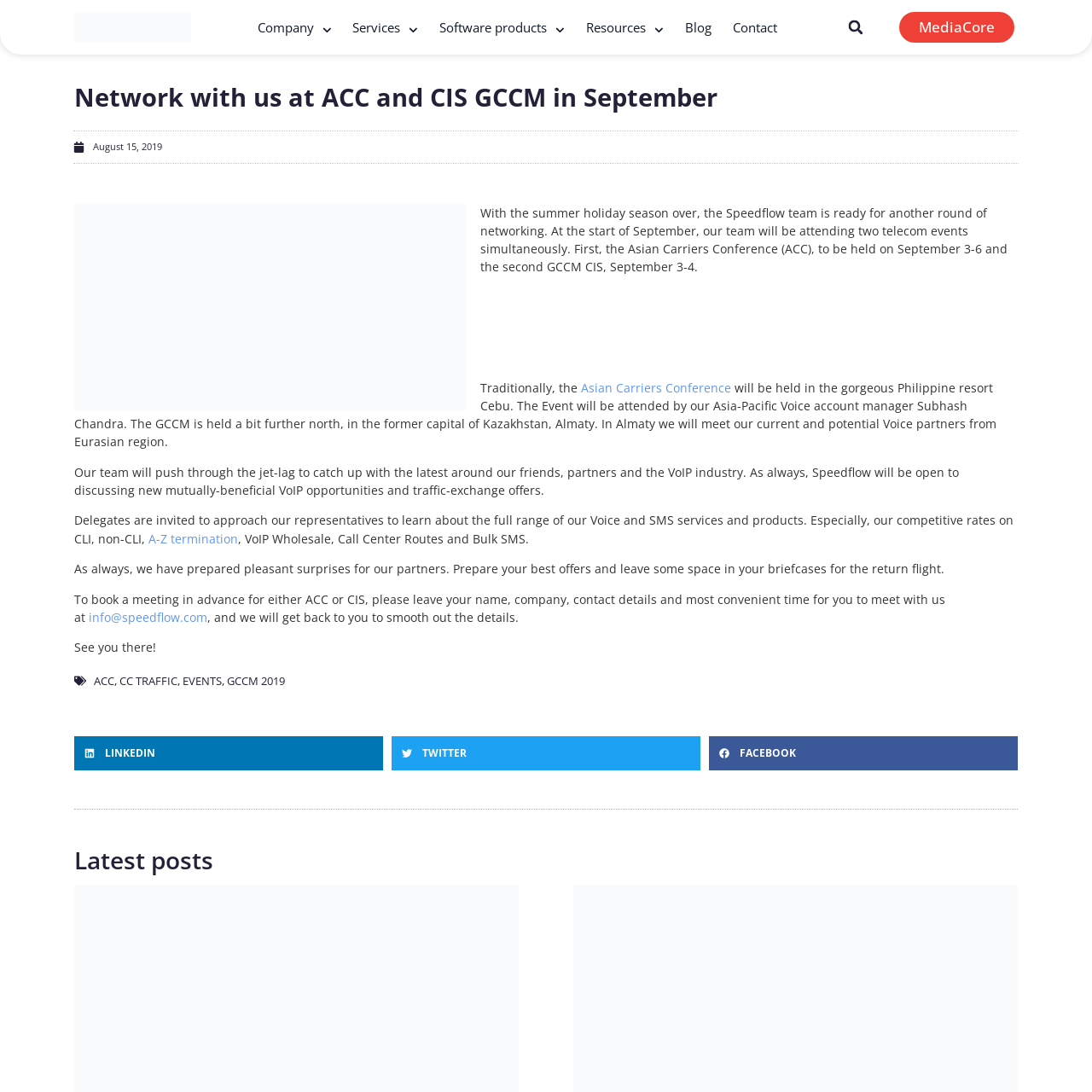Describe every aspect of the webpage in a detailed manner.

This webpage is about Speedflow, a company that will be attending two telecom events, the Asian Carriers Conference (ACC) and the GCCM CIS, in September. The page has a navigation menu at the top with links to "Company", "Services", "Software products", "Resources", "Blog", and "Contact". There is also a search bar at the top right corner.

Below the navigation menu, there is a heading that reads "Network with us at ACC and CIS GCCM in September". The main content of the page is a blog post that discusses Speedflow's participation in the two events. The post mentions that the company's team will be attending the events to network with partners and discuss new business opportunities.

The blog post is divided into several paragraphs, with links to relevant pages, such as the Asian Carriers Conference, and a call-to-action to book a meeting with the Speedflow team. There are also several social media buttons at the bottom of the page, allowing users to share the post on LinkedIn, Twitter, and Facebook.

On the right side of the page, there is a section that lists the latest posts, with a heading that reads "Latest posts". There are also several links to other pages, including "MediaCore", "ACC", "CC TRAFFIC", "EVENTS", and "GCCM 2019".